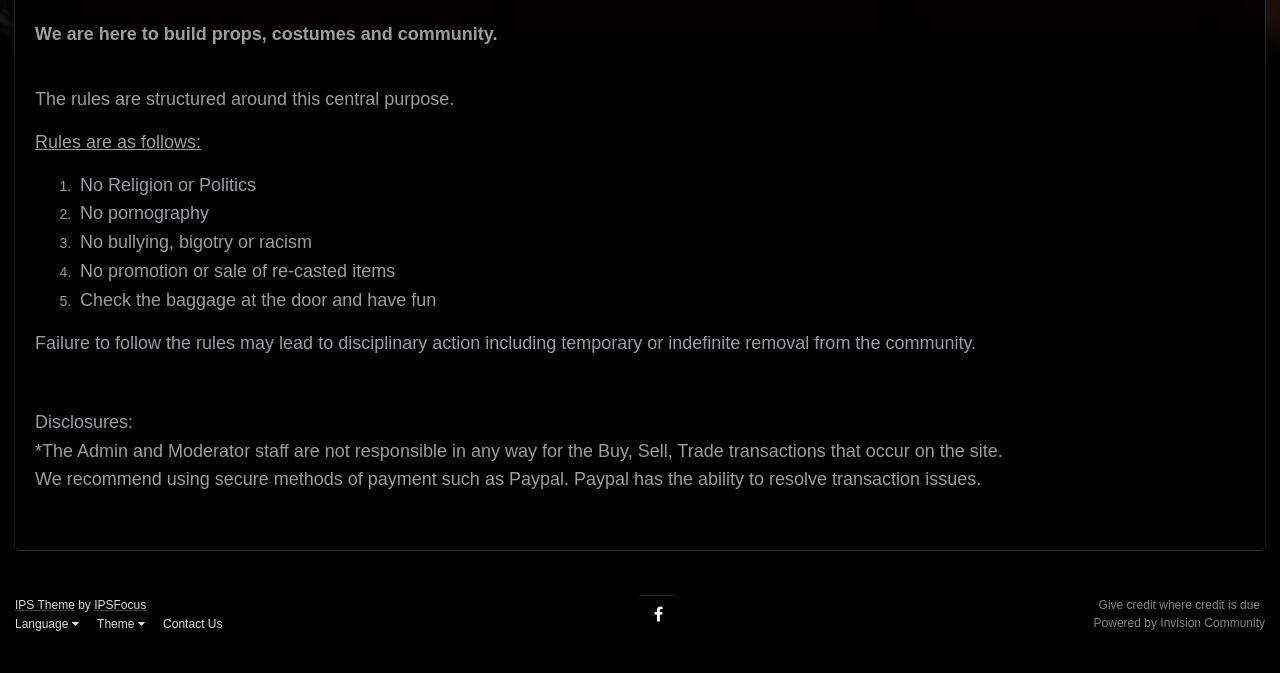Using the provided element description, identify the bounding box coordinates as (top-left x, top-left y, bottom-right x, bottom-right y). Ensure all values are between 0 and 1. Description: Powered by Invision Community

[0.854, 0.916, 0.988, 0.937]